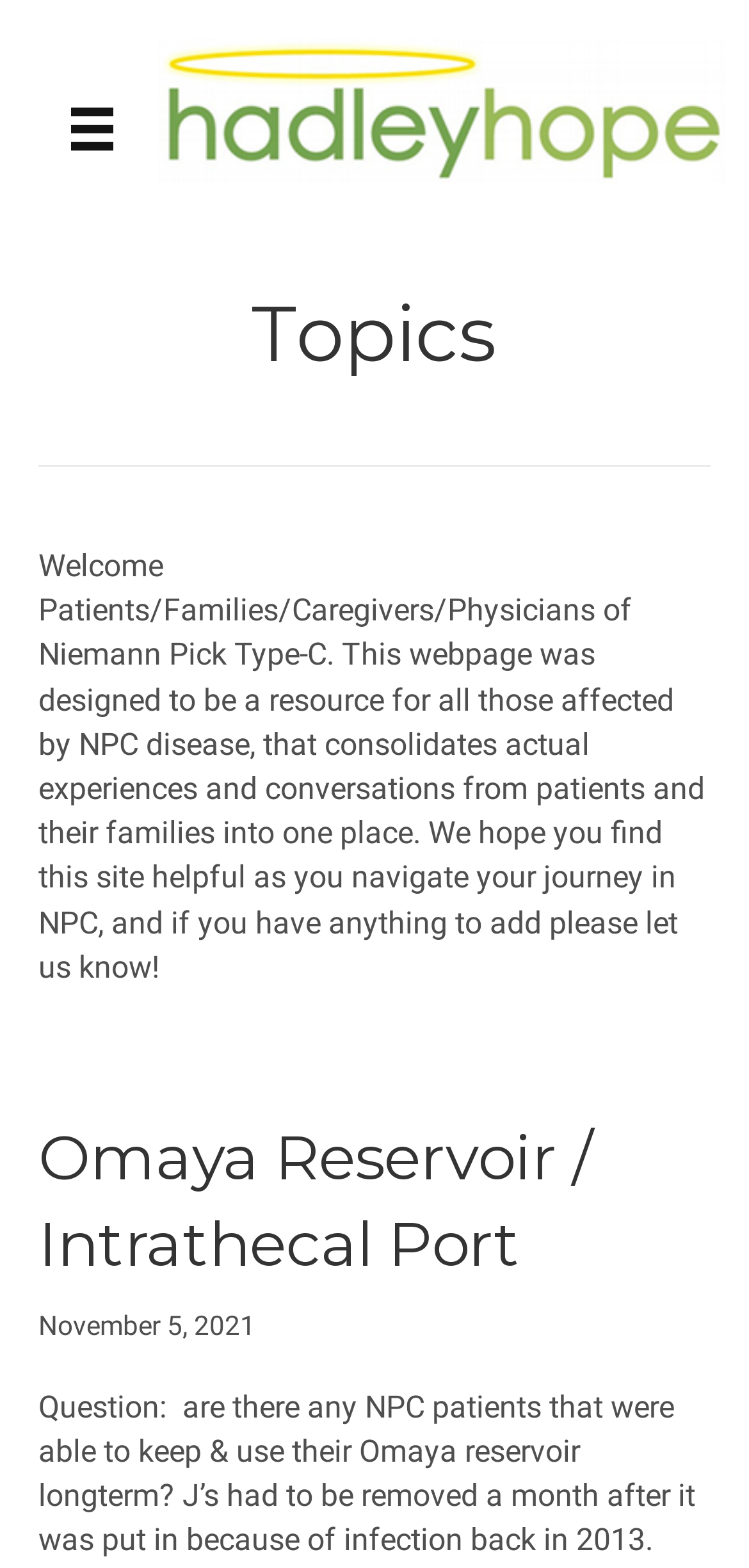Respond to the question with just a single word or phrase: 
What is the name of the organization behind this webpage?

Hadley Hope